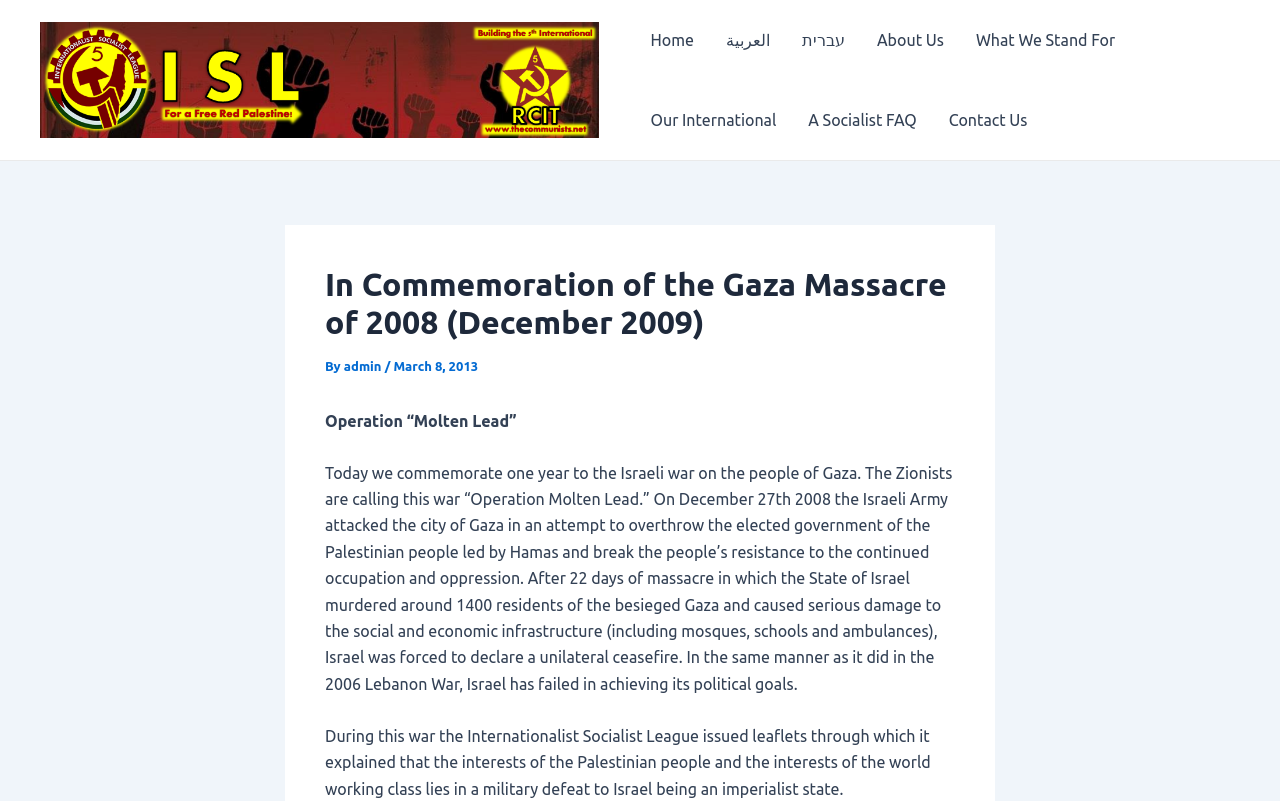Find the bounding box of the UI element described as: "What We Stand For". The bounding box coordinates should be given as four float values between 0 and 1, i.e., [left, top, right, bottom].

[0.75, 0.0, 0.884, 0.1]